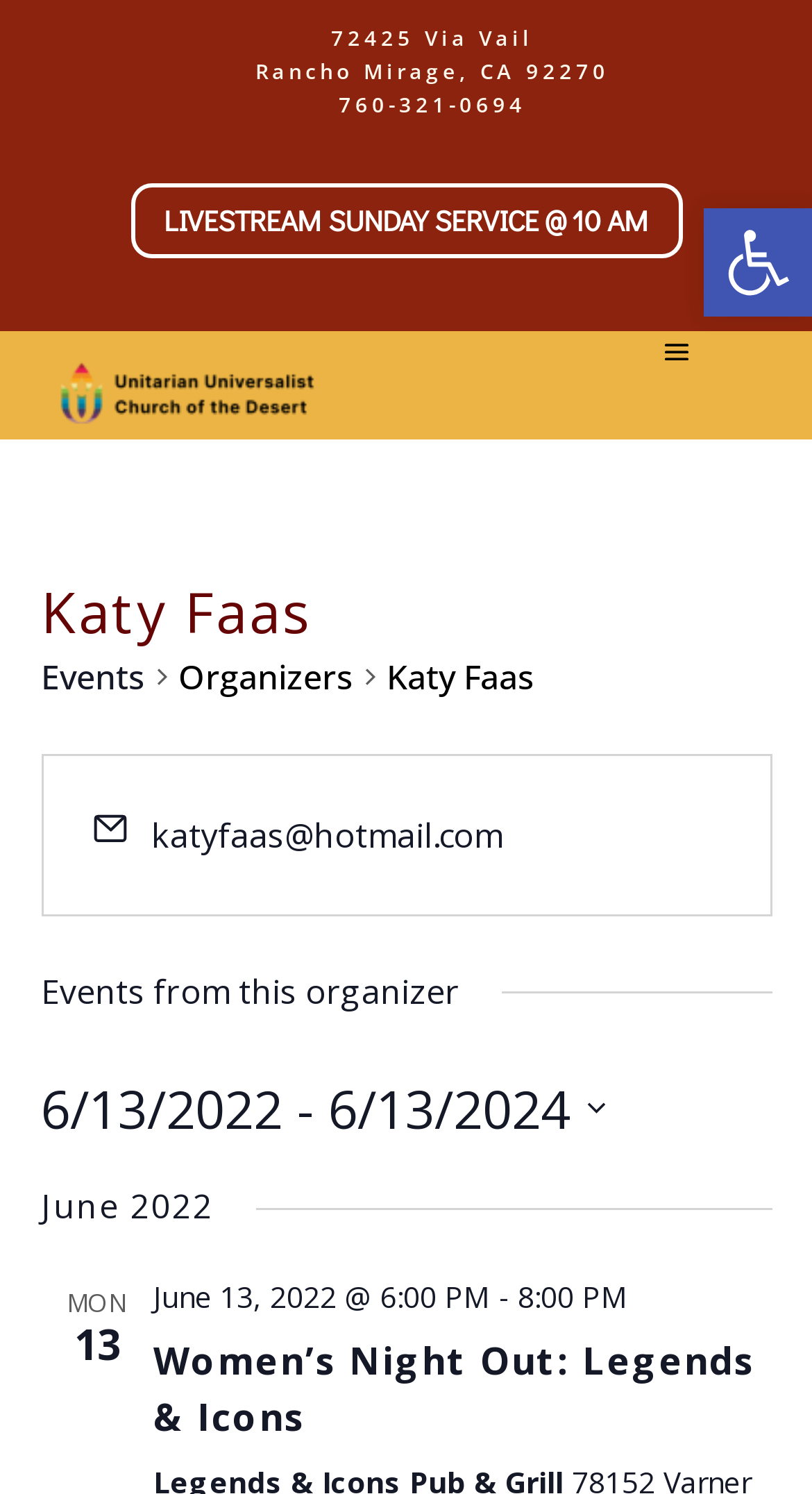Based on what you see in the screenshot, provide a thorough answer to this question: What is the event title on June 13, 2022?

I found the event title by looking at the heading element that corresponds to the date 'June 13, 2022', which is 'Women’s Night Out: Legends & Icons'.